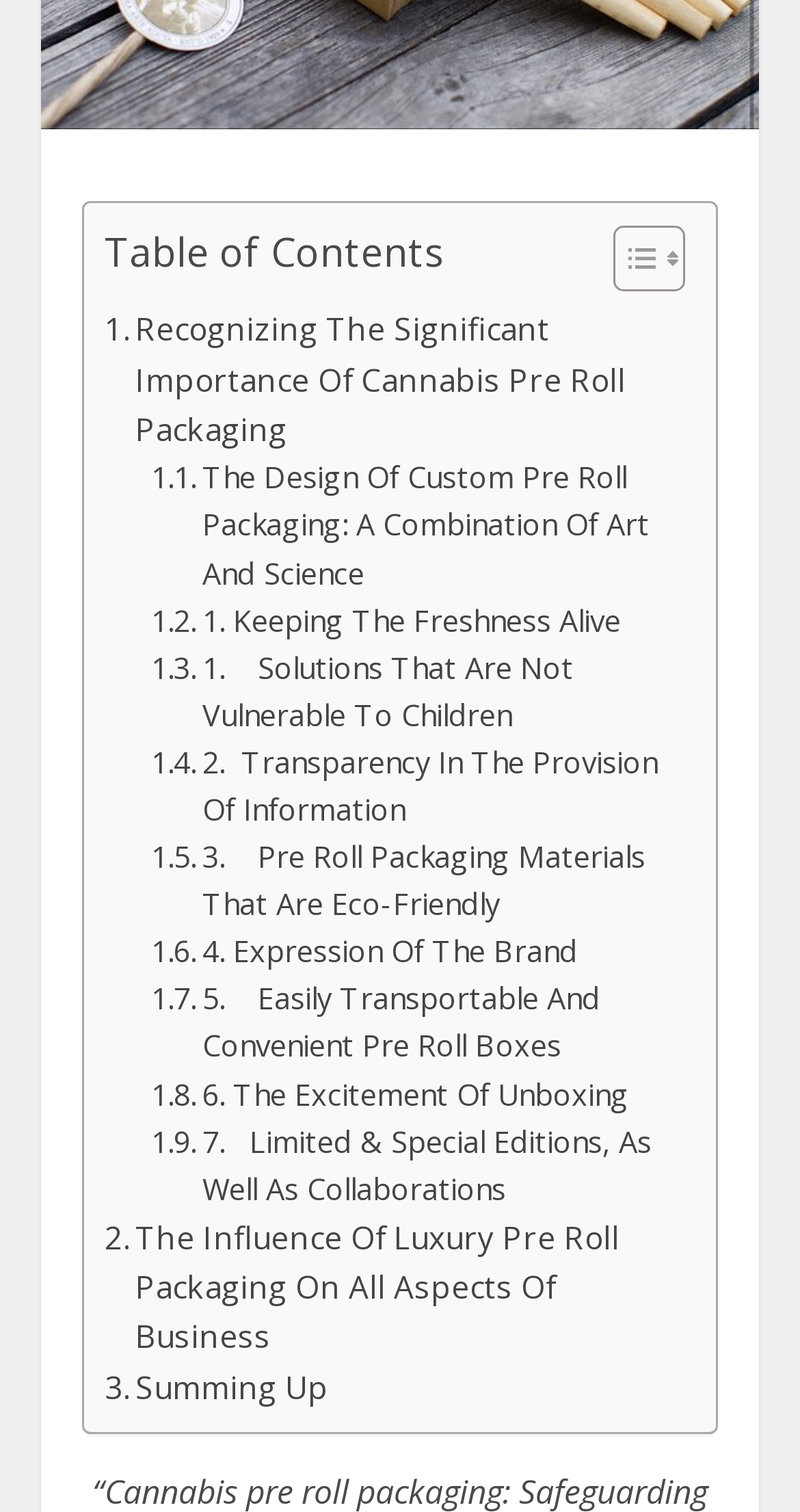Find and provide the bounding box coordinates for the UI element described here: "6. The Excitement Of Unboxing". The coordinates should be given as four float numbers between 0 and 1: [left, top, right, bottom].

[0.189, 0.708, 0.786, 0.739]